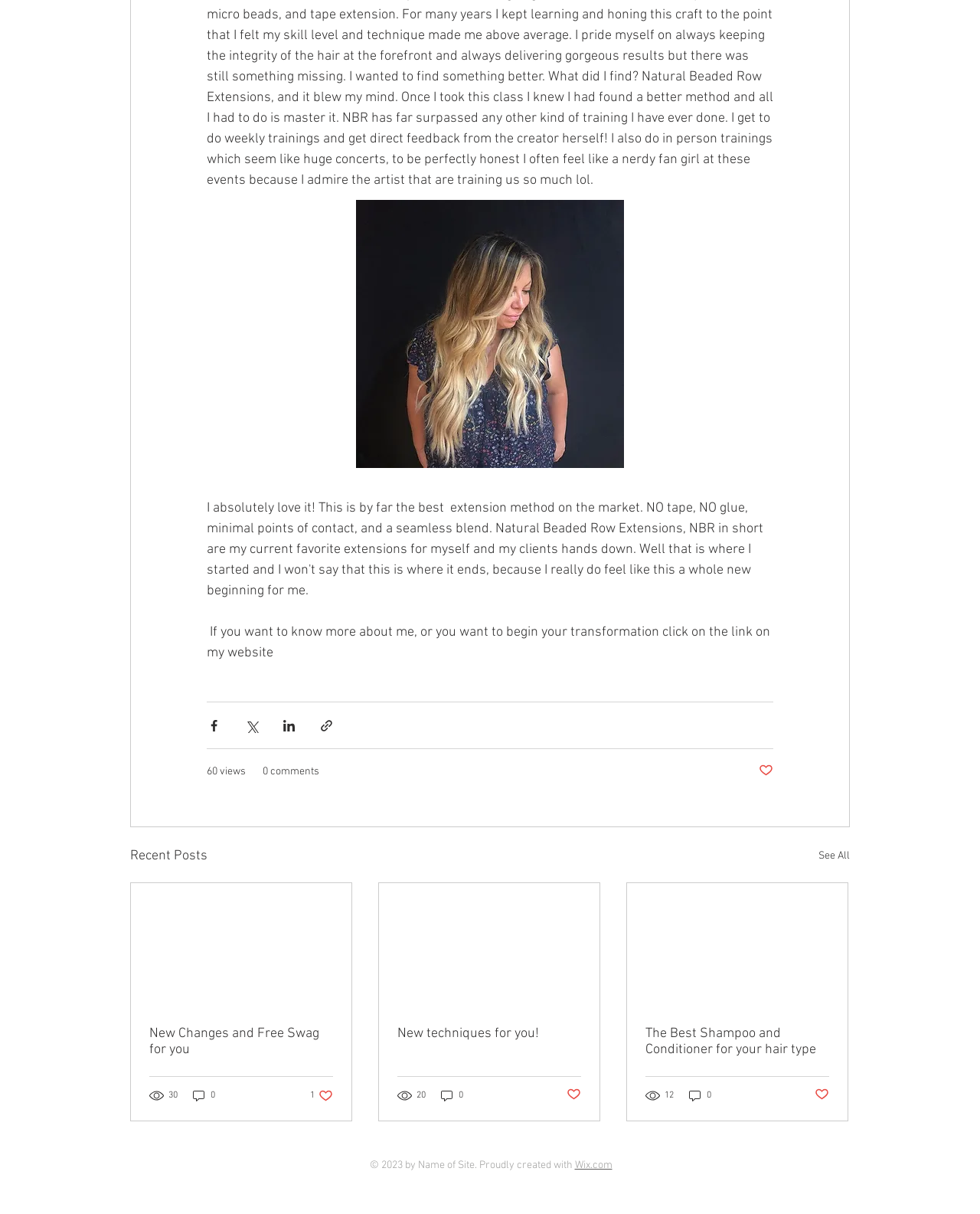Identify the bounding box coordinates of the section that should be clicked to achieve the task described: "See All".

[0.835, 0.696, 0.867, 0.714]